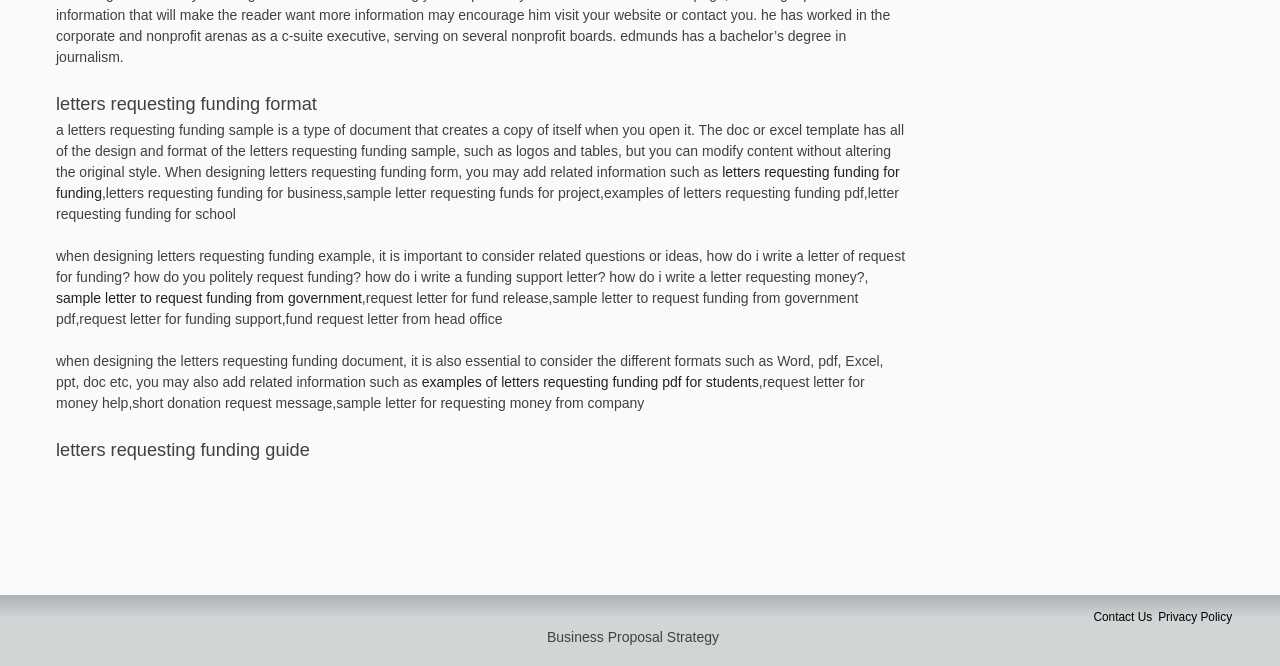Use a single word or phrase to answer the question: What is the purpose of a letter requesting funding?

To request money or support